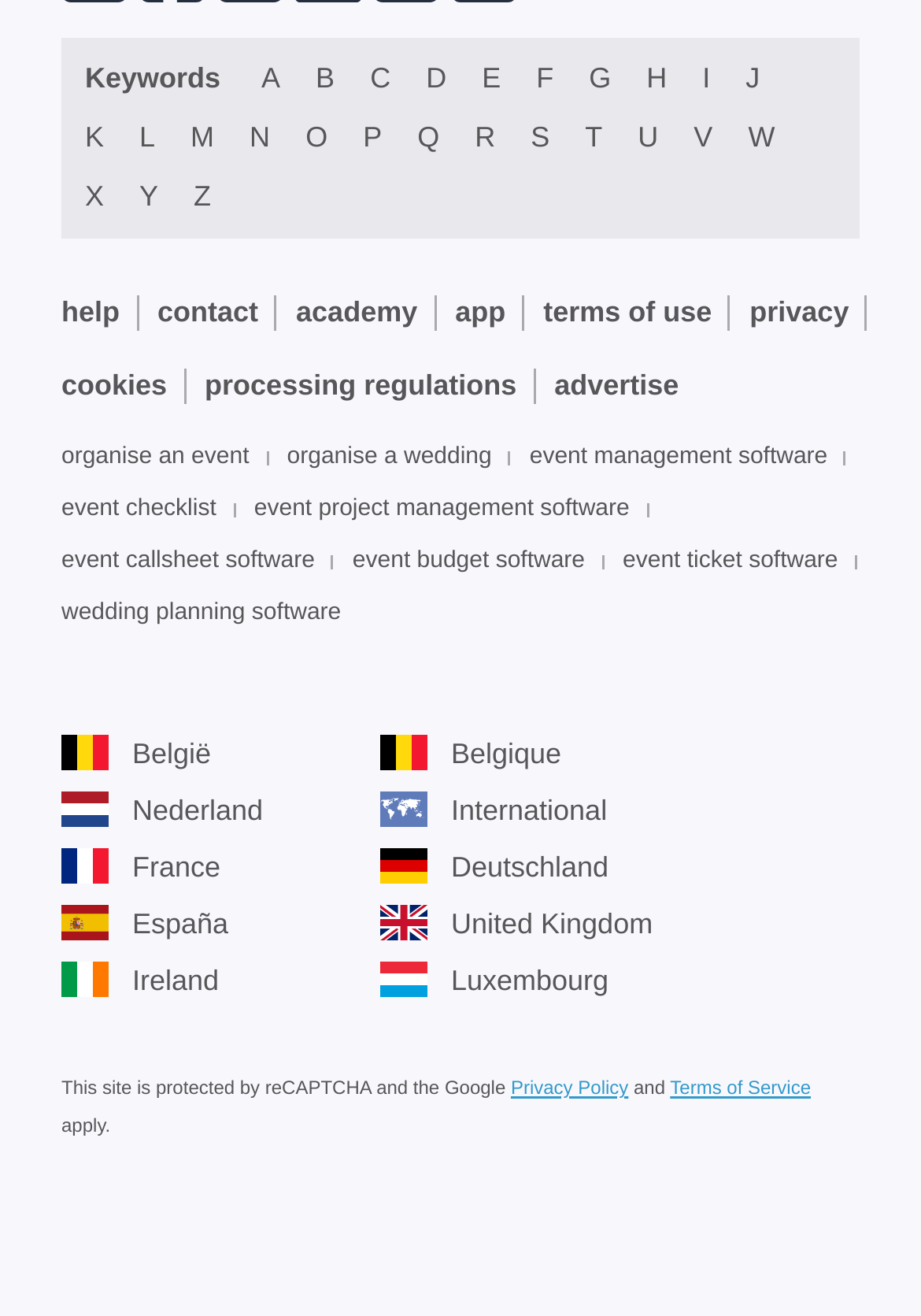Can you determine the bounding box coordinates of the area that needs to be clicked to fulfill the following instruction: "Click on the 'help' link"?

[0.067, 0.224, 0.13, 0.251]